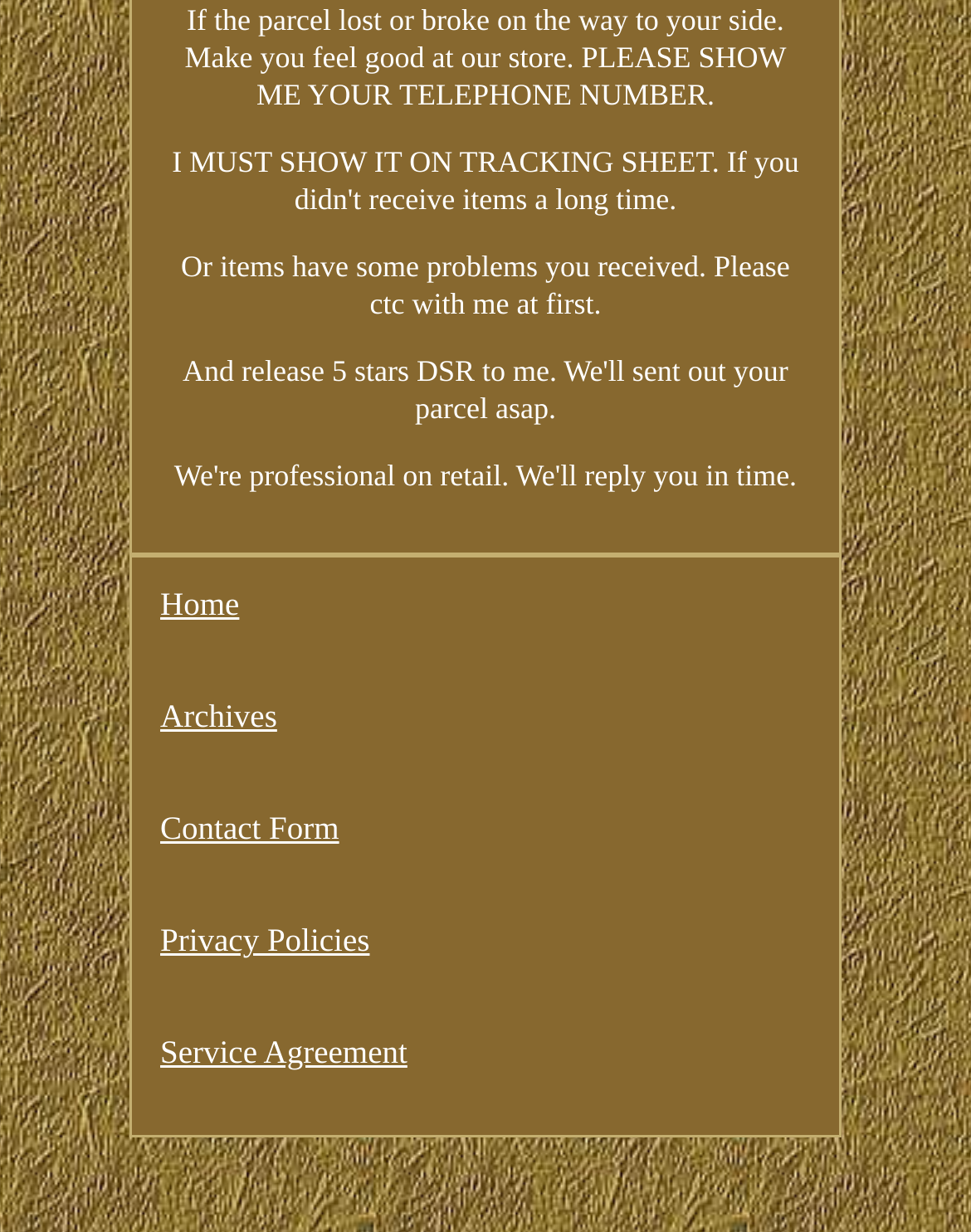How can customers contact the store?
Using the visual information from the image, give a one-word or short-phrase answer.

By phone or contact form